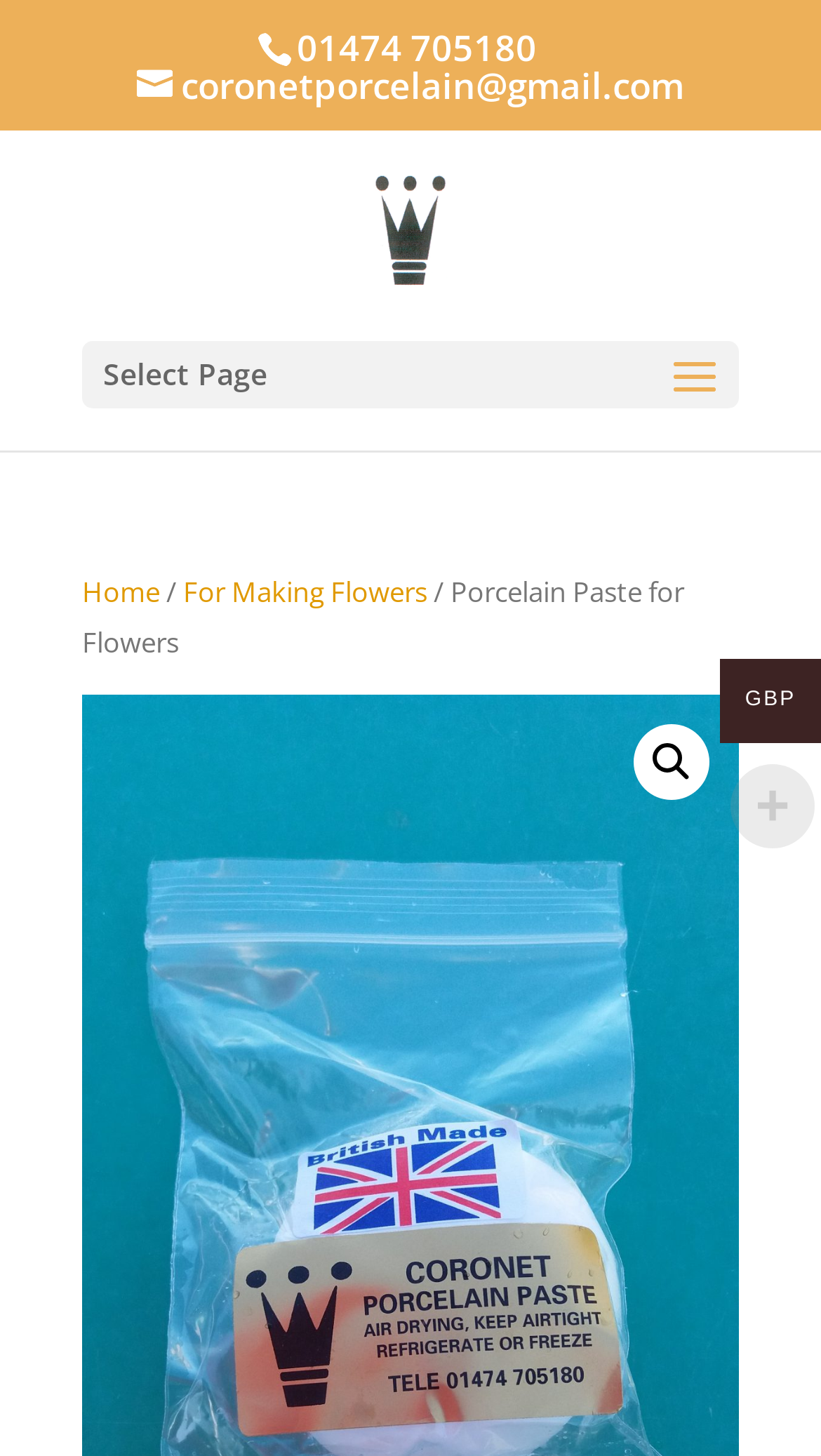Provide the bounding box coordinates of the HTML element this sentence describes: "alt="Coronet Porcelain"".

[0.439, 0.145, 0.561, 0.172]